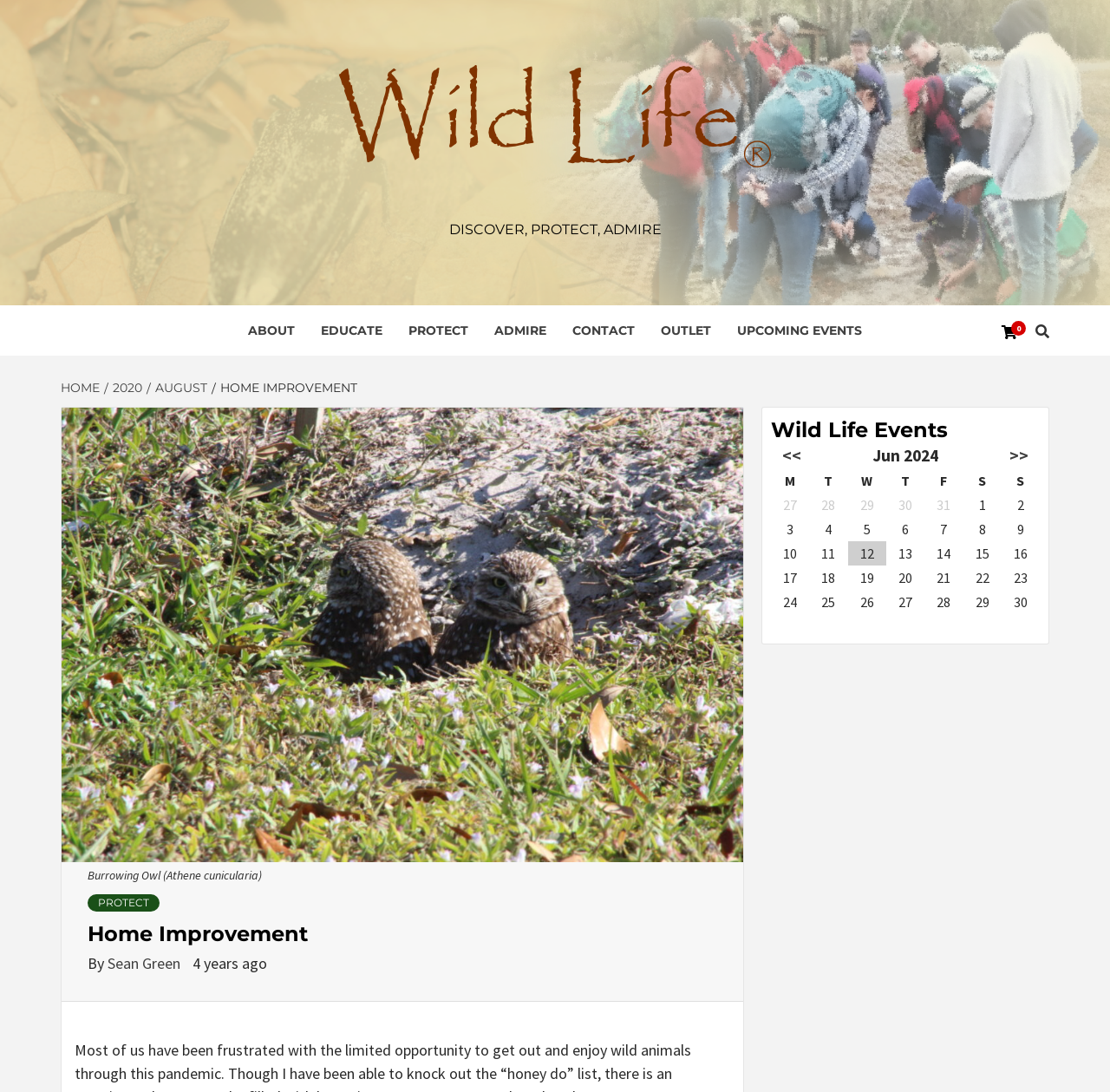Show me the bounding box coordinates of the clickable region to achieve the task as per the instruction: "Check the Wild Life Events".

[0.695, 0.381, 0.937, 0.406]